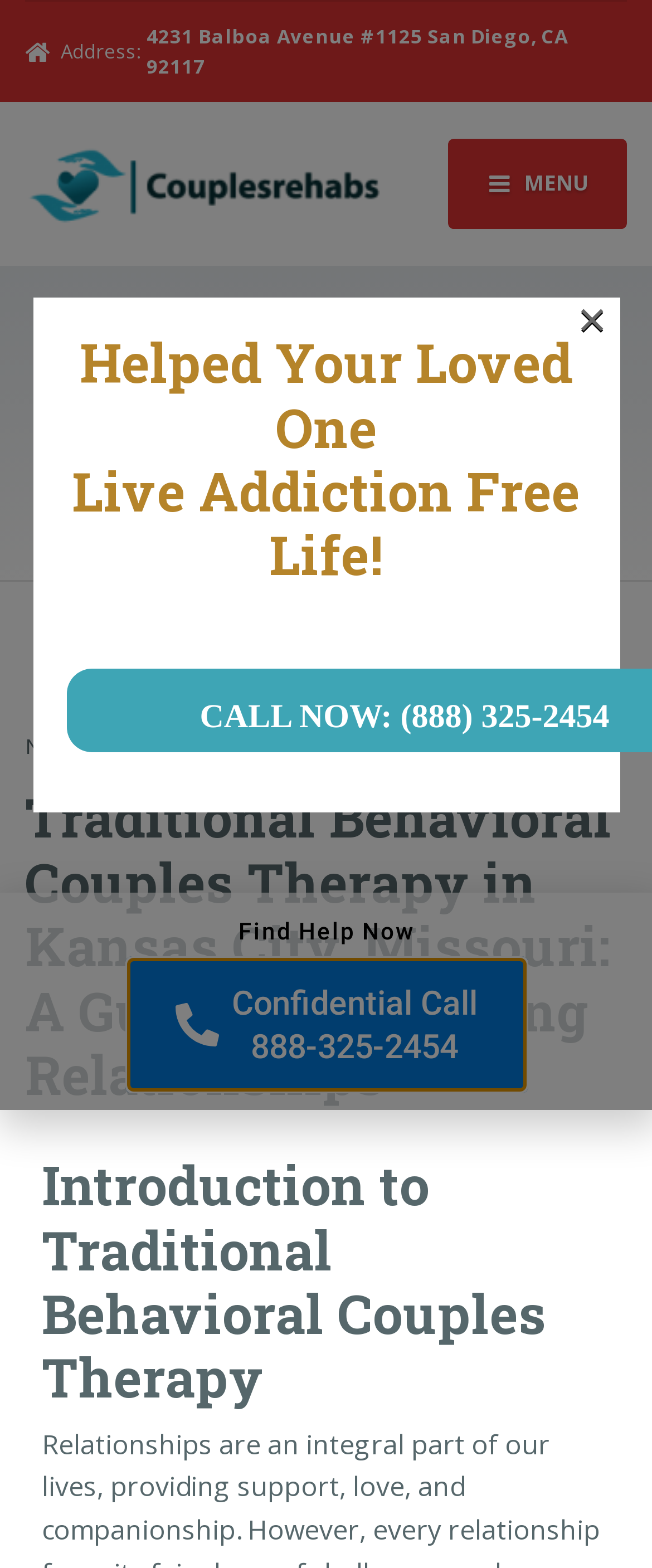Please identify the bounding box coordinates of the area that needs to be clicked to follow this instruction: "Call for confidential help".

[0.191, 0.61, 0.809, 0.697]